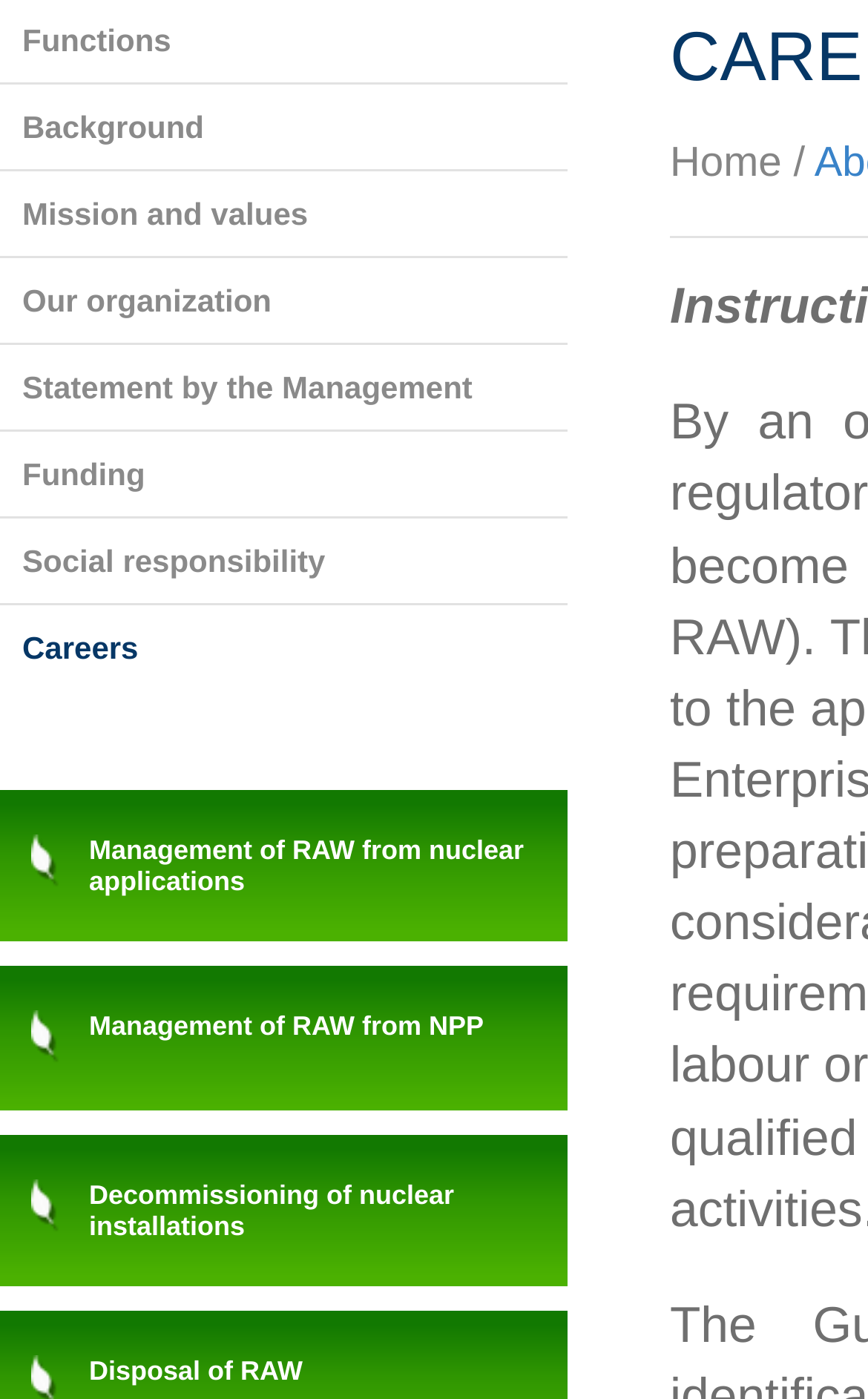Based on the element description, predict the bounding box coordinates (top-left x, top-left y, bottom-right x, bottom-right y) for the UI element in the screenshot: Our organization

[0.0, 0.2, 0.313, 0.229]